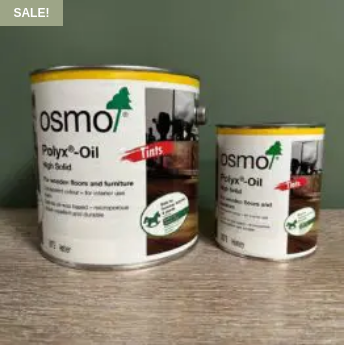Please give a short response to the question using one word or a phrase:
What is the purpose of the text 'SALE!' in the image?

Limited-time promotion